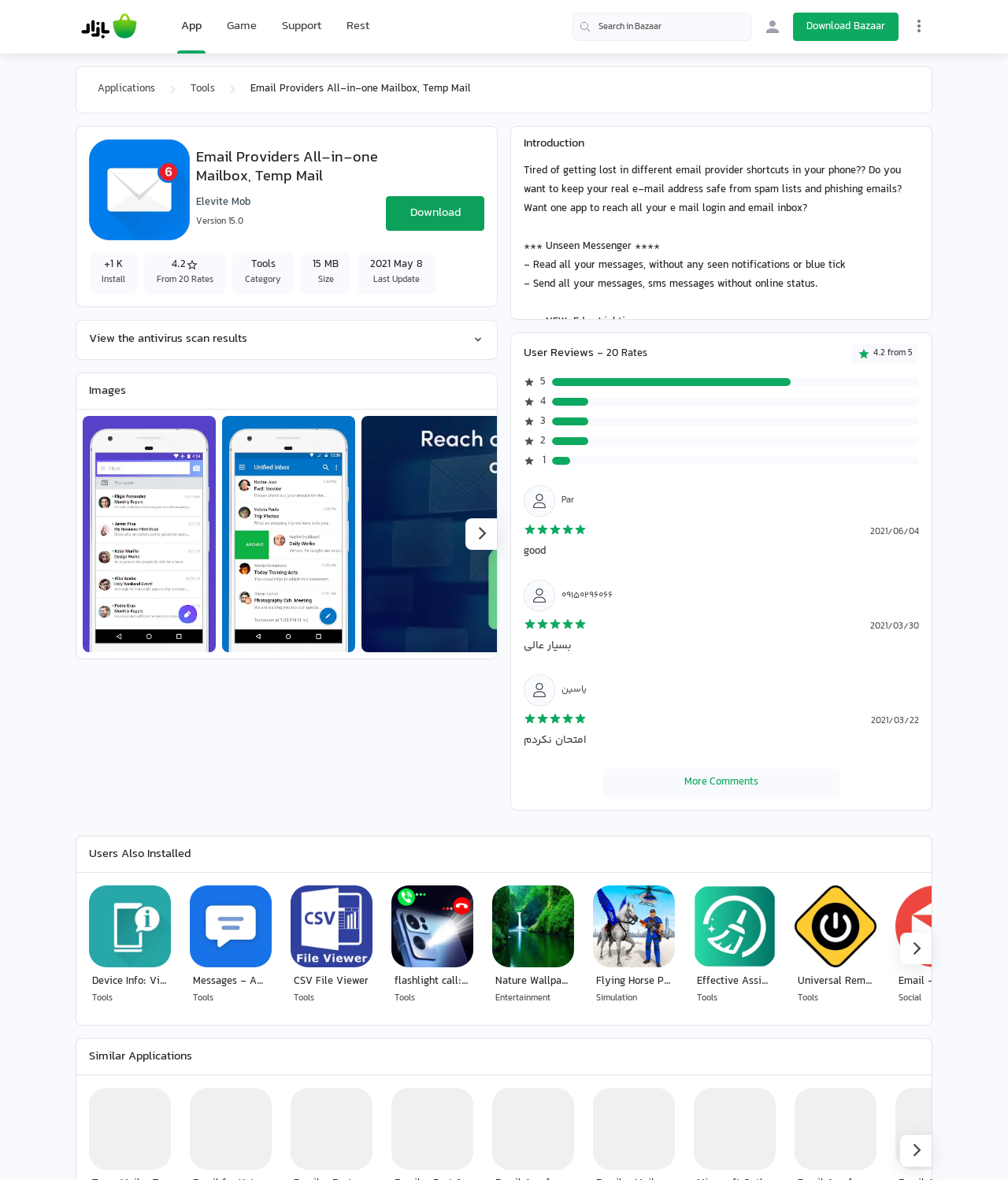Please provide a comprehensive answer to the question below using the information from the image: What is the name of the app?

The name of the app can be found in the heading element with the text 'Email Providers All-in-one Mailbox, Temp Mail' which is located at the top of the webpage.